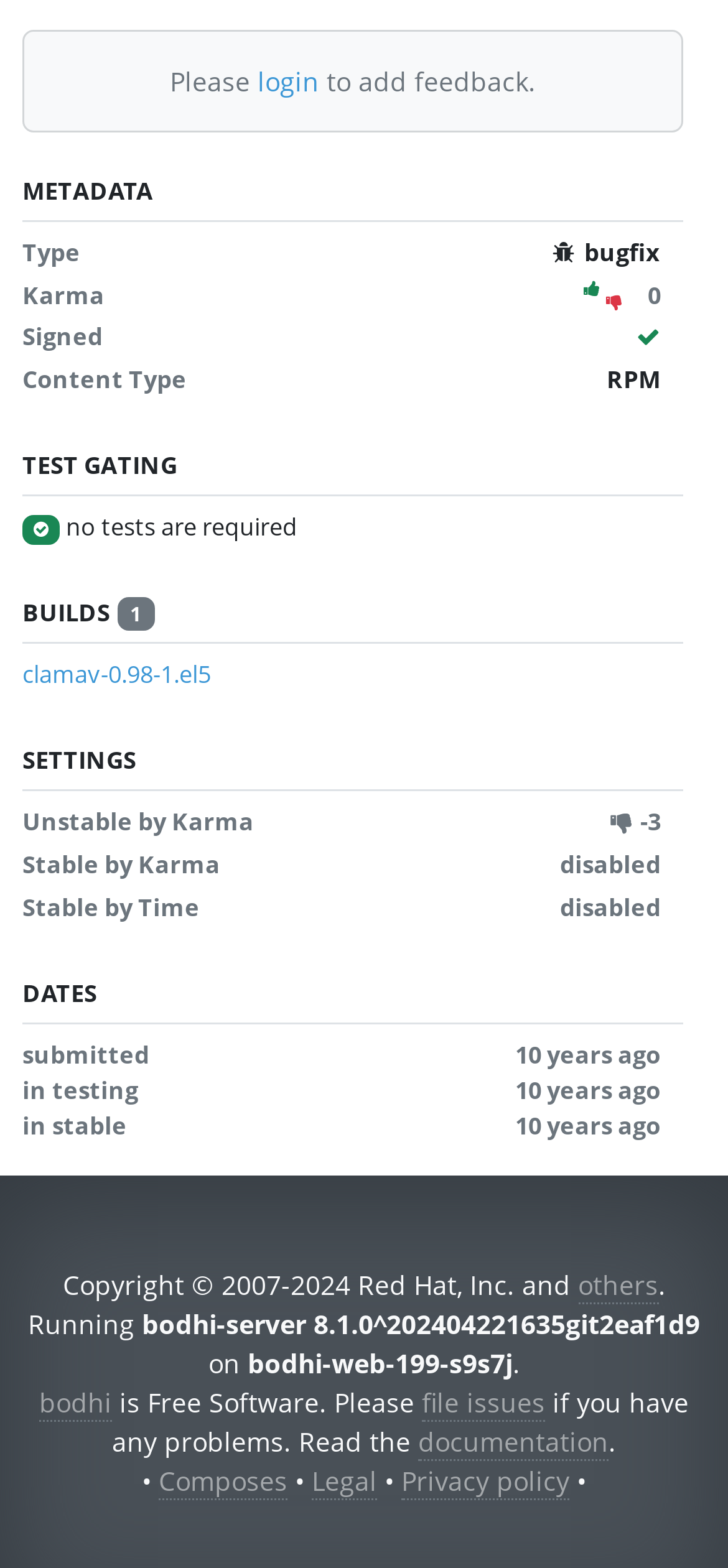What is the type of update?
Answer the question with a detailed explanation, including all necessary information.

The type of update is mentioned as 'This is a bugfix update' in the webpage, which is located under the 'METADATA' section.